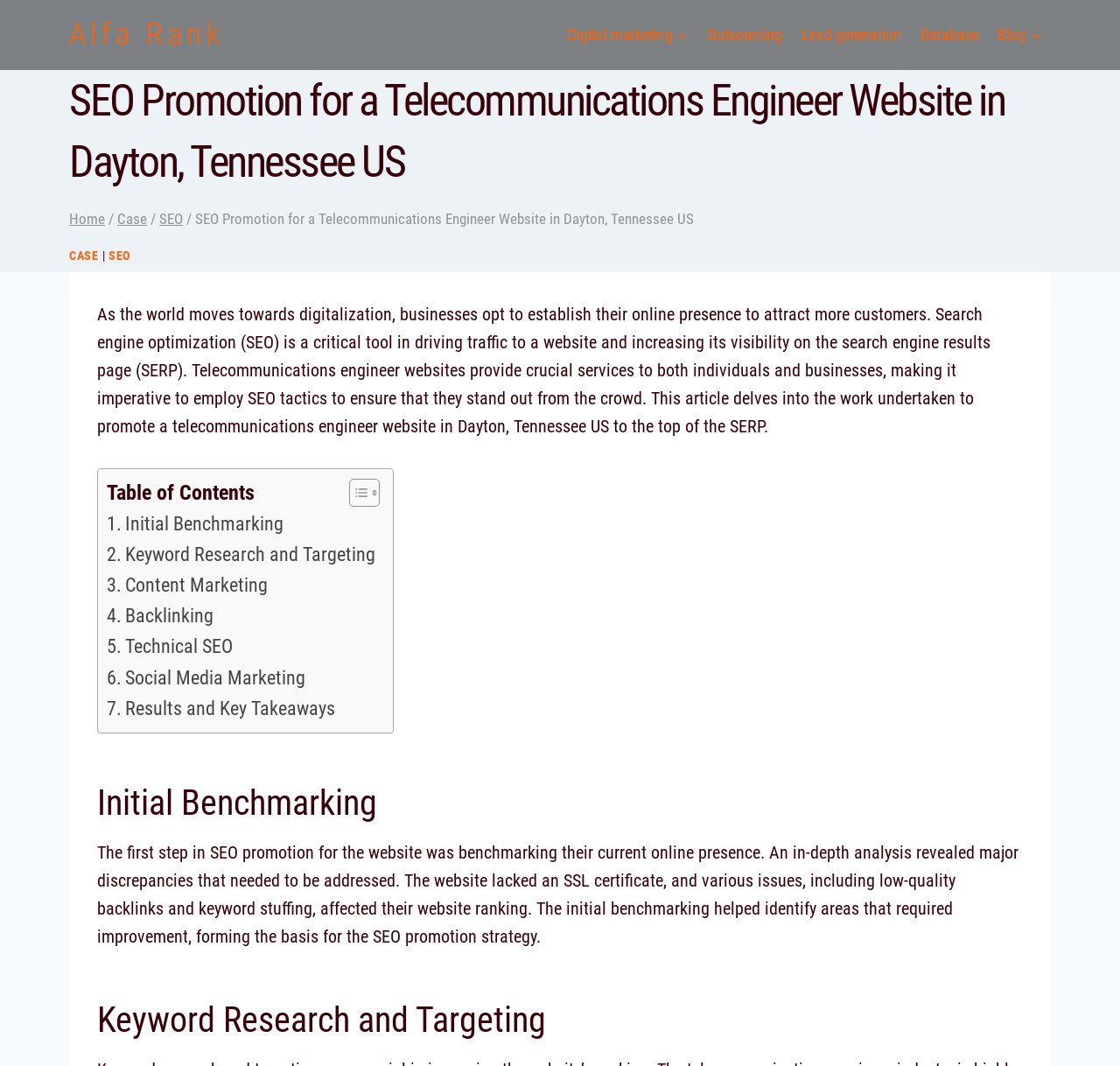Provide a brief response in the form of a single word or phrase:
What is the issue with the website's current online presence?

Lack of SSL certificate, low-quality backlinks, keyword stuffing